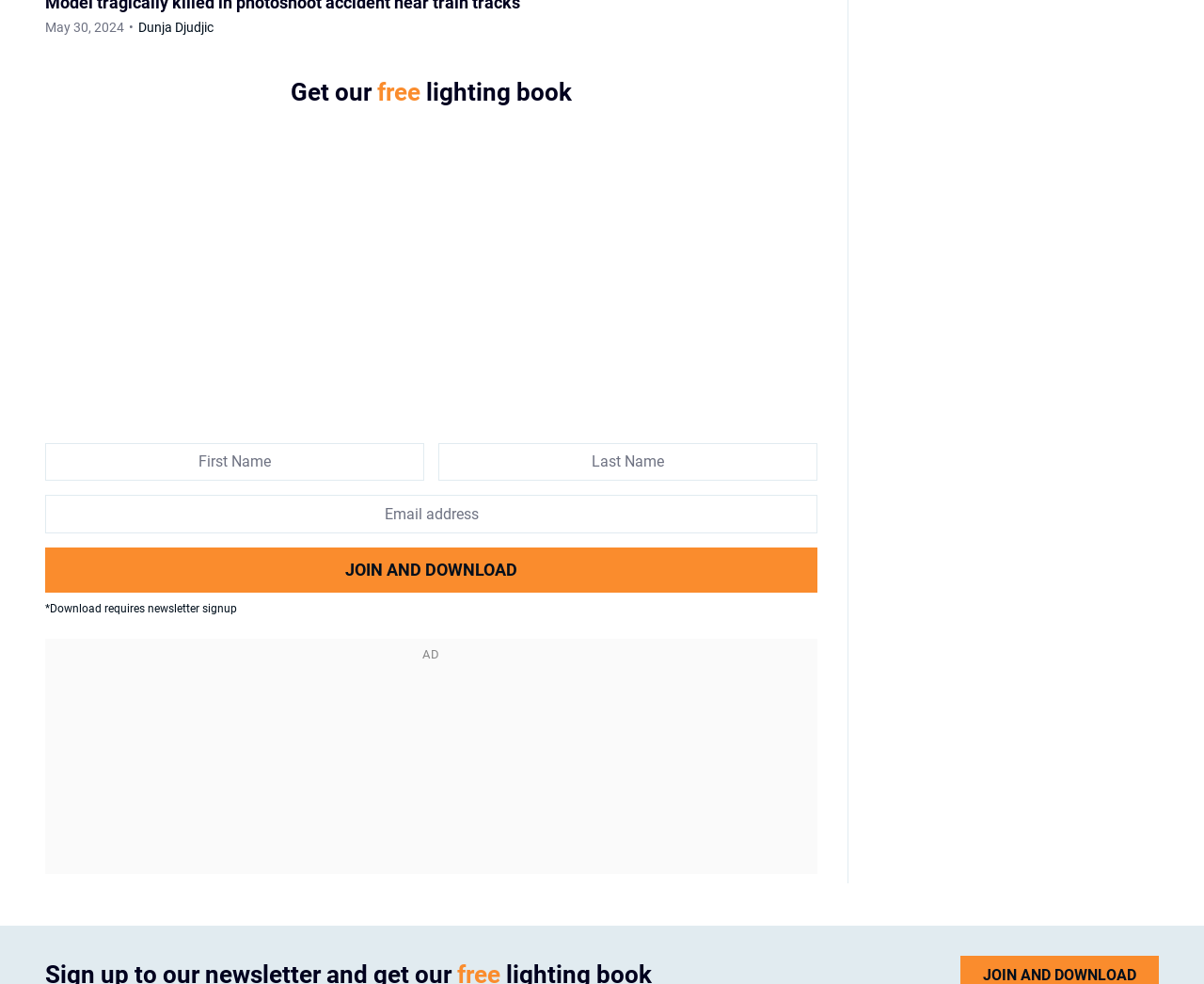What is the author's name?
Using the image provided, answer with just one word or phrase.

Dunja Djudjic